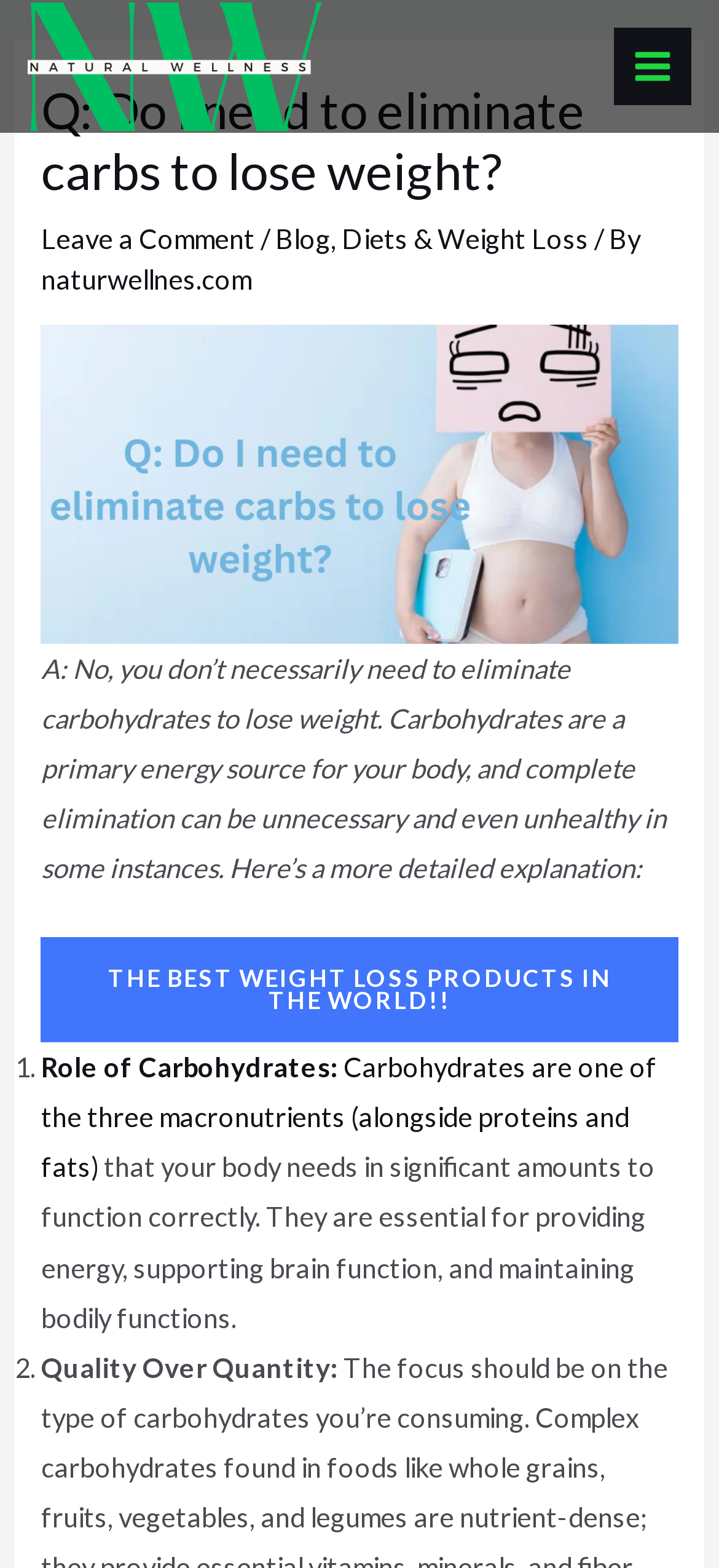Is it necessary to eliminate carbohydrates to lose weight?
Based on the screenshot, answer the question with a single word or phrase.

No